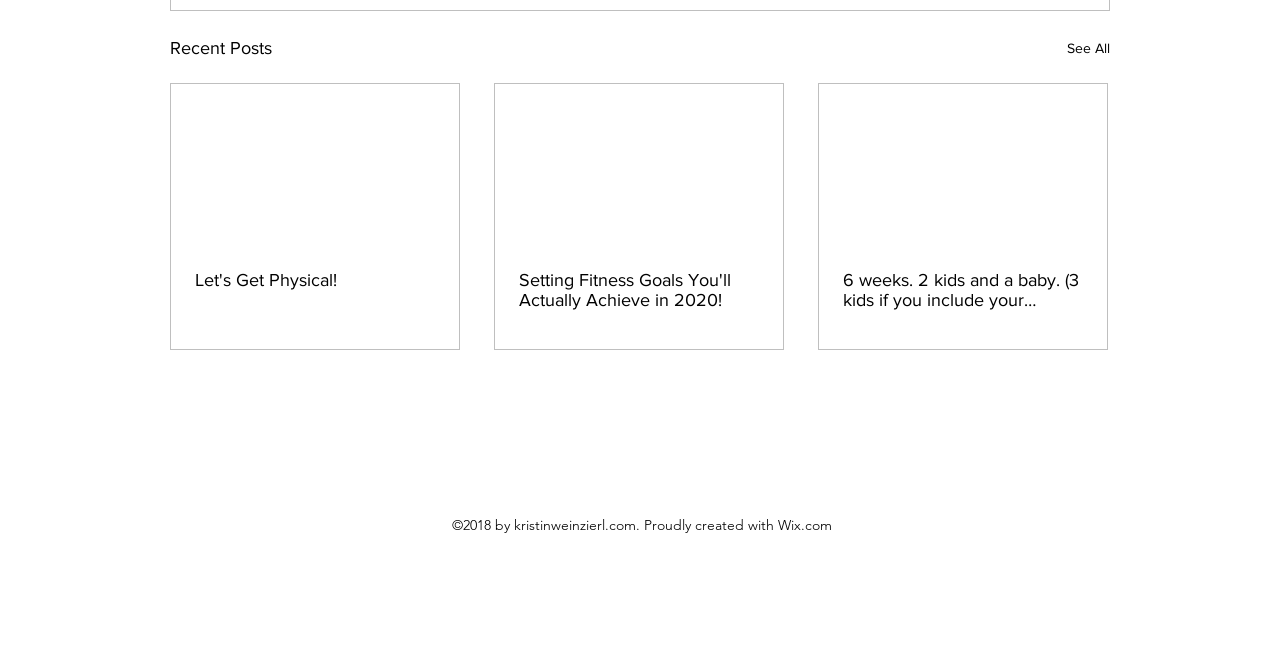Highlight the bounding box coordinates of the element that should be clicked to carry out the following instruction: "Check social media links". The coordinates must be given as four float numbers ranging from 0 to 1, i.e., [left, top, right, bottom].

[0.469, 0.693, 0.531, 0.724]